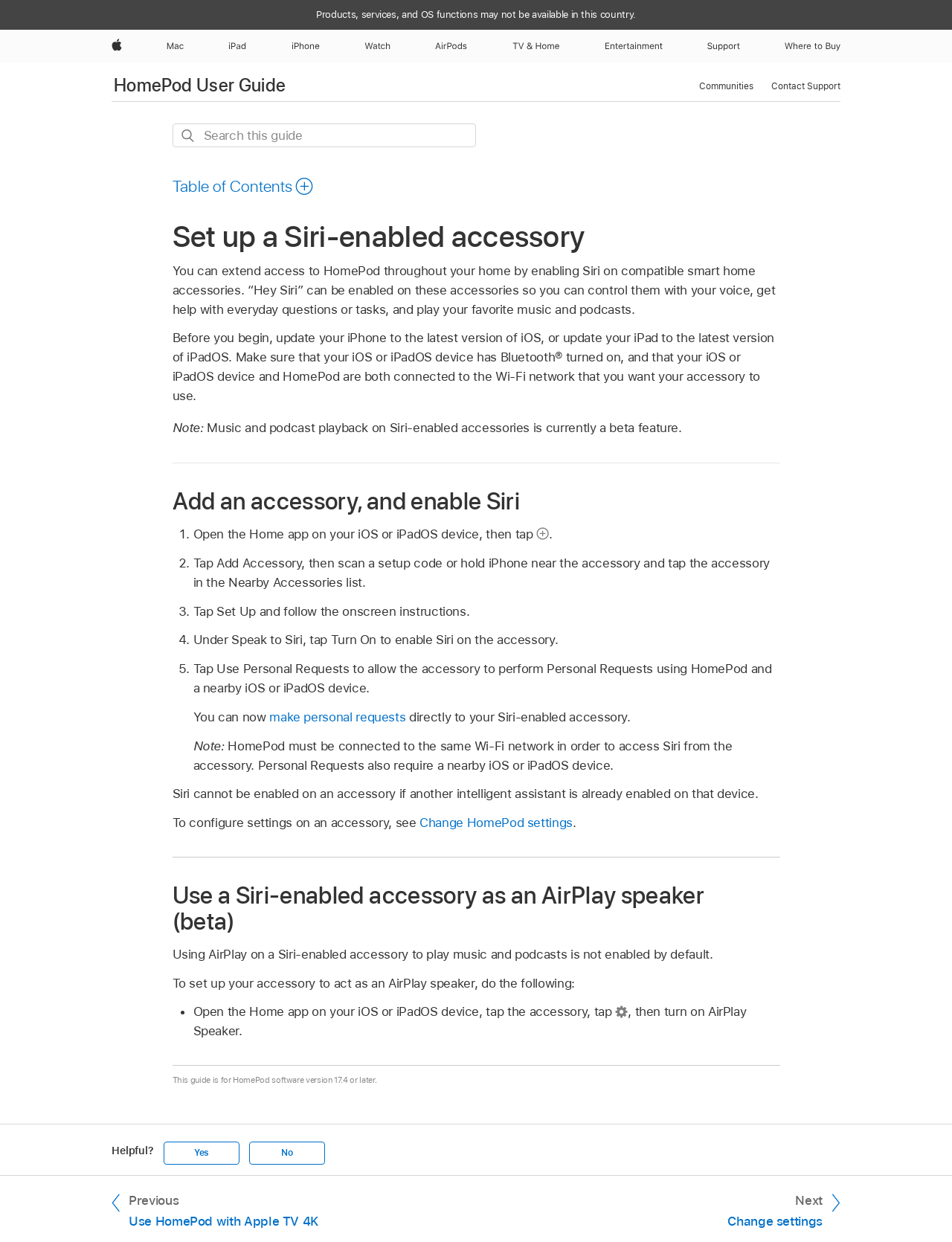How many steps are there to add an accessory and enable Siri?
From the image, respond using a single word or phrase.

5 steps